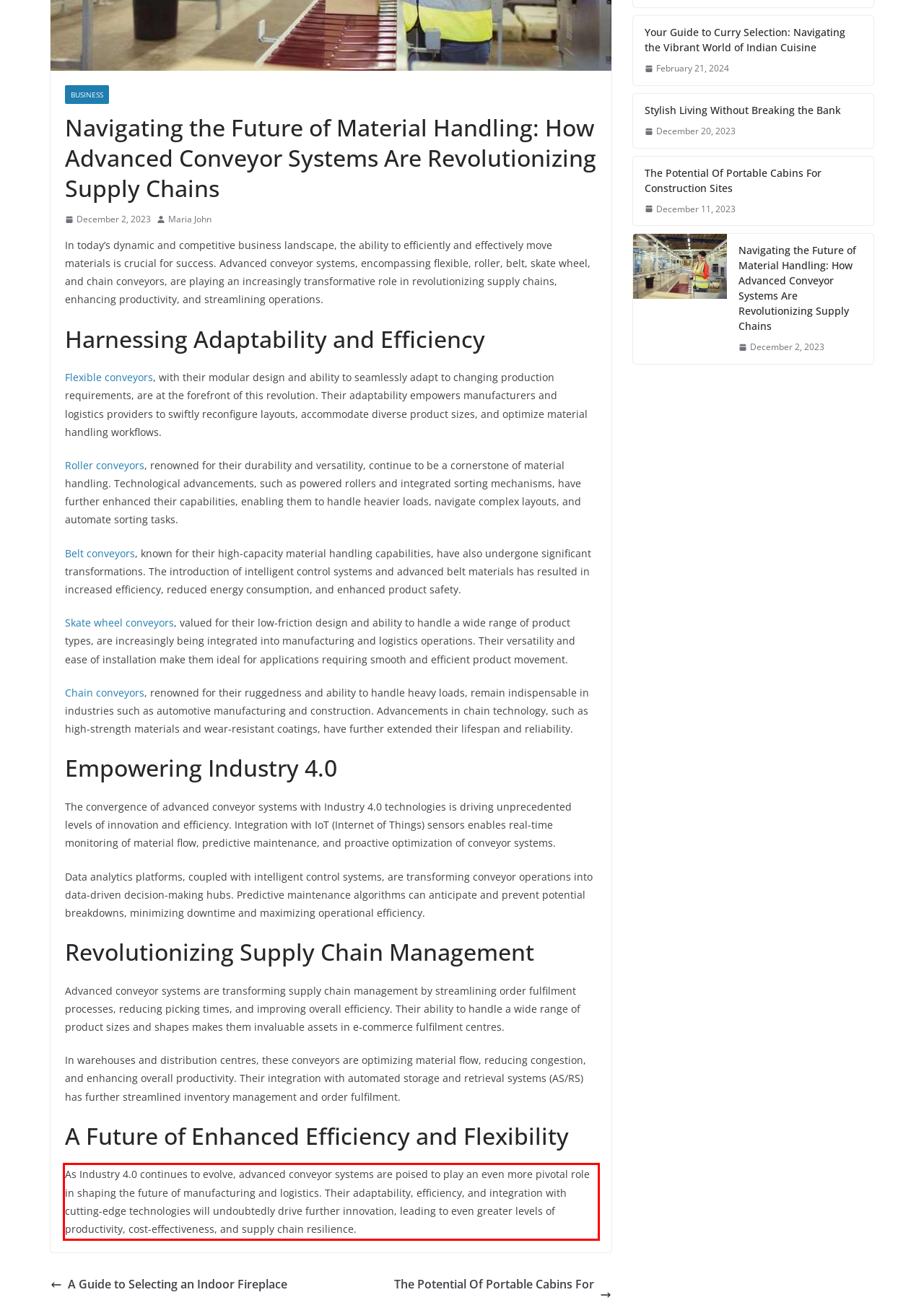You are provided with a webpage screenshot that includes a red rectangle bounding box. Extract the text content from within the bounding box using OCR.

As Industry 4.0 continues to evolve, advanced conveyor systems are poised to play an even more pivotal role in shaping the future of manufacturing and logistics. Their adaptability, efficiency, and integration with cutting-edge technologies will undoubtedly drive further innovation, leading to even greater levels of productivity, cost-effectiveness, and supply chain resilience.